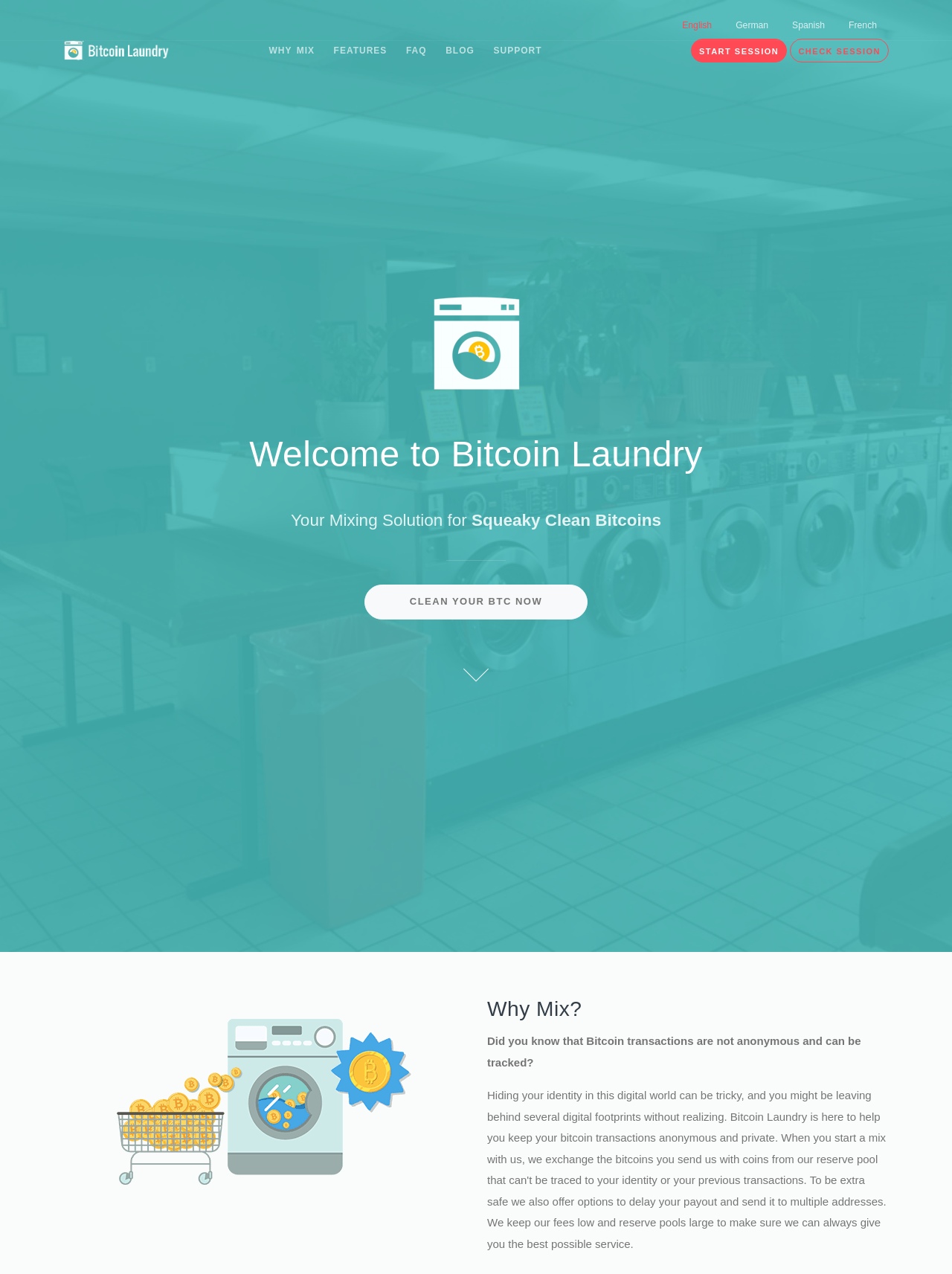What is the purpose of this website?
Respond to the question with a well-detailed and thorough answer.

Based on the website's content, especially the heading 'Welcome to Bitcoin Laundry' and the text 'Your Mixing Solution for Squeaky Clean Bitcoins', I understand that this website is designed for bitcoin mixing, which means to keep bitcoin transactions anonymous and private.